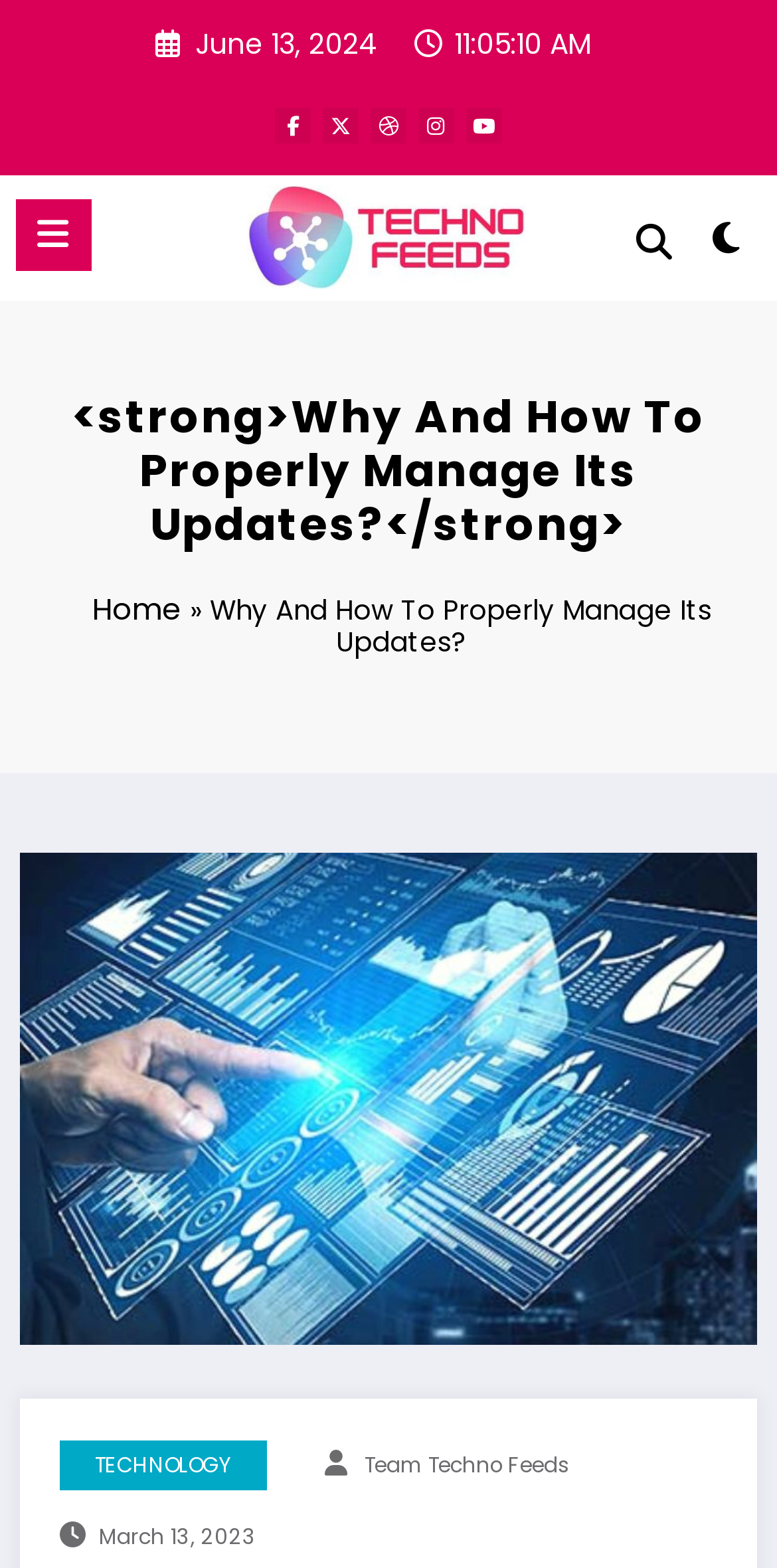Provide a brief response to the question using a single word or phrase: 
What is the date mentioned above the logo?

June 13, 2024